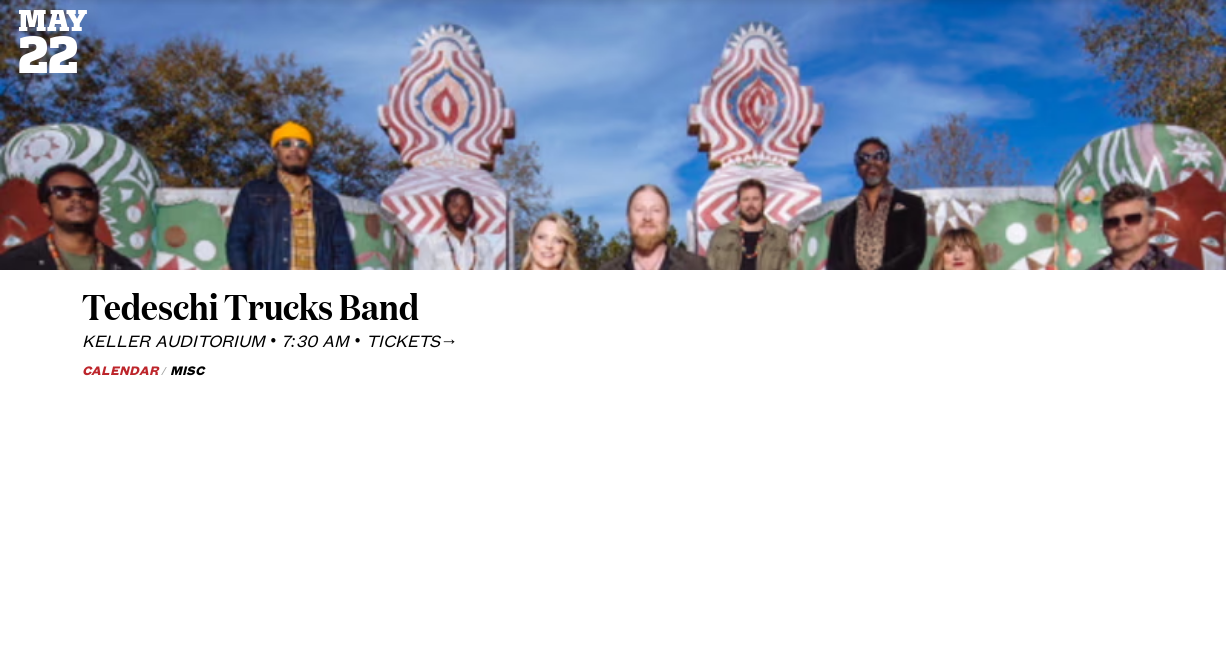Based on the image, please elaborate on the answer to the following question:
Where is the Tedeschi Trucks Band's concert taking place?

The image explicitly mentions the venue of the concert, which is the Keller Auditorium, providing fans with the necessary information to attend the event.